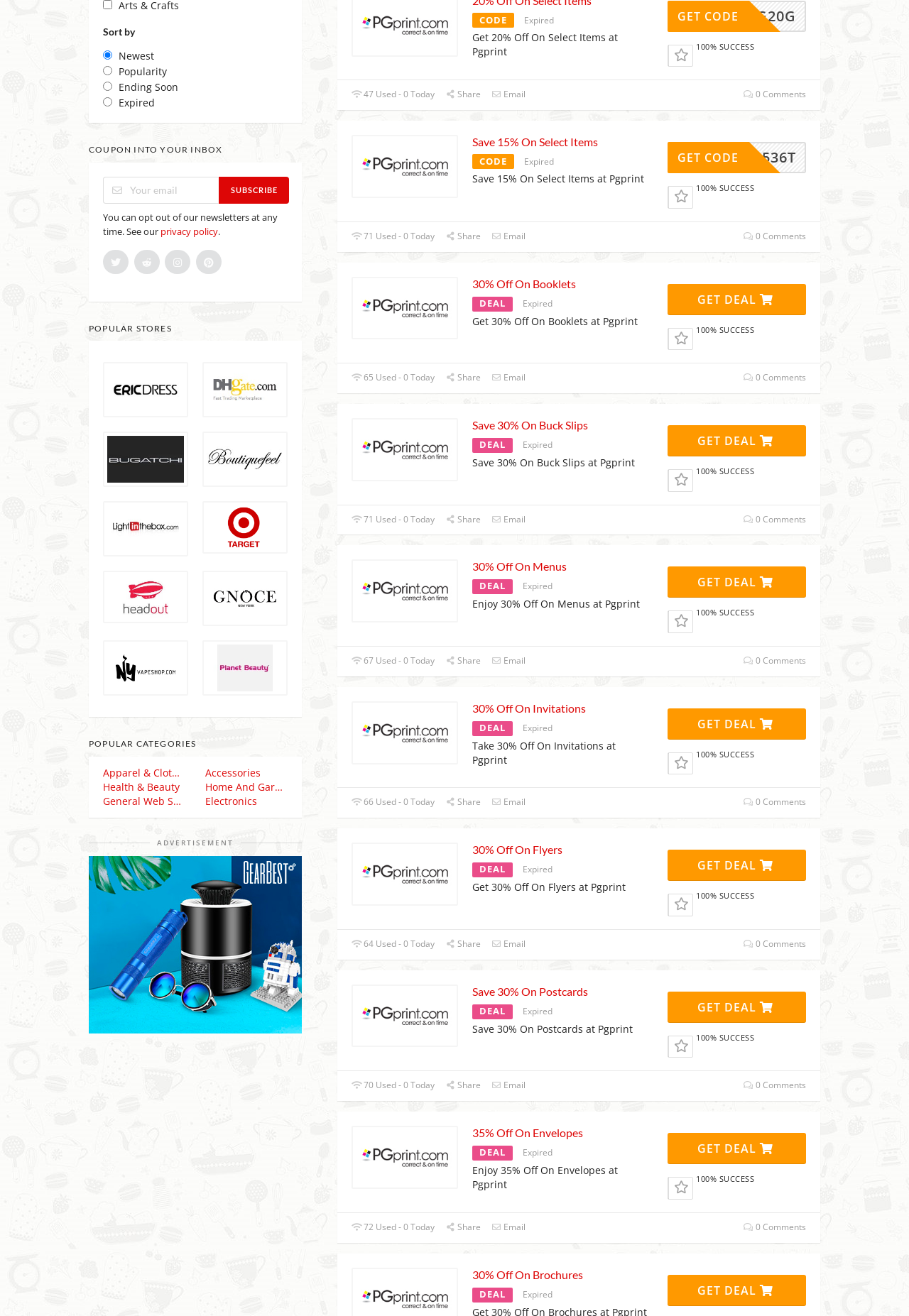Extract the bounding box coordinates for the HTML element that matches this description: "title="Logo-Horizontal"". The coordinates should be four float numbers between 0 and 1, i.e., [left, top, right, bottom].

[0.115, 0.488, 0.205, 0.528]